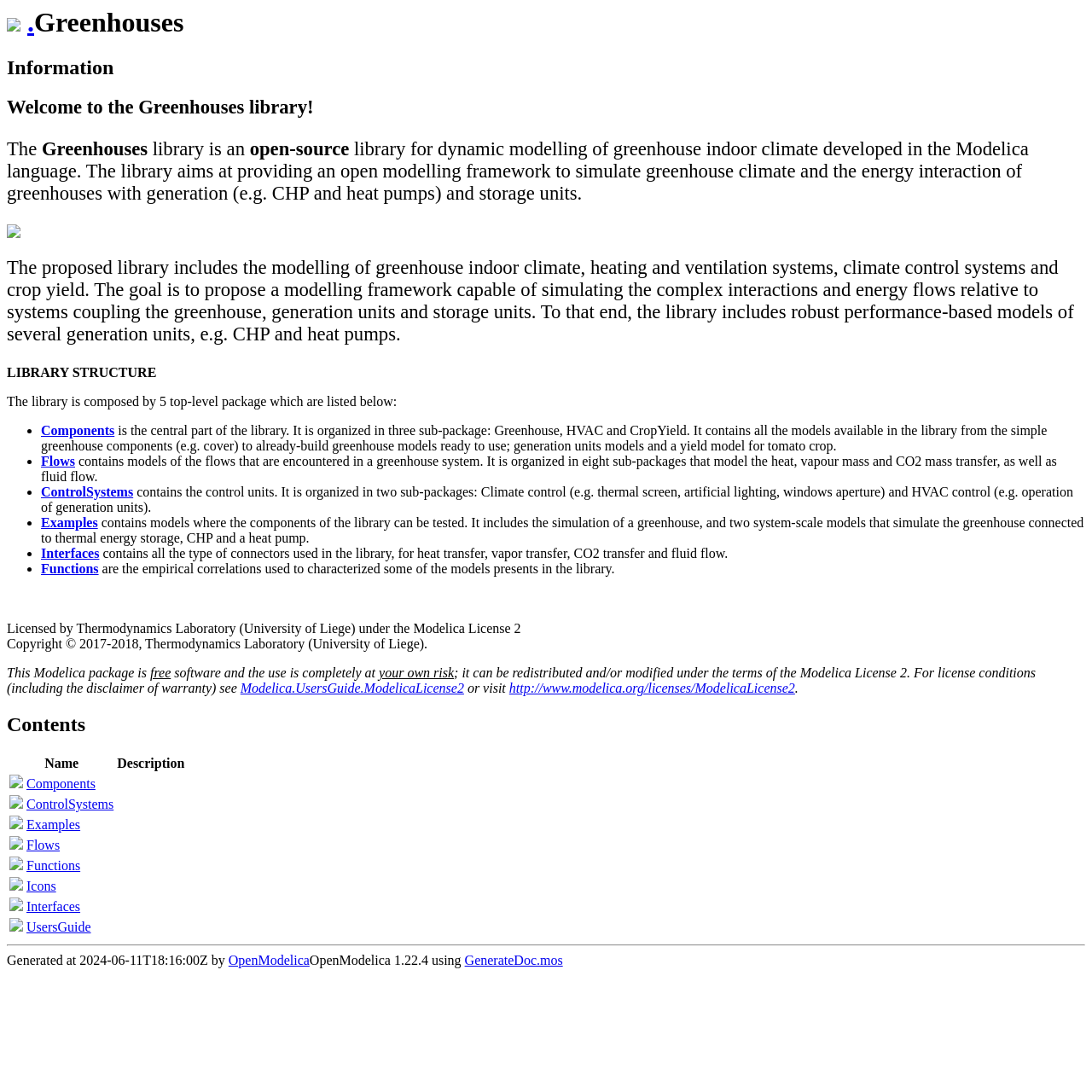Please identify the coordinates of the bounding box for the clickable region that will accomplish this instruction: "Read about the ControlSystems package".

[0.038, 0.444, 0.122, 0.457]